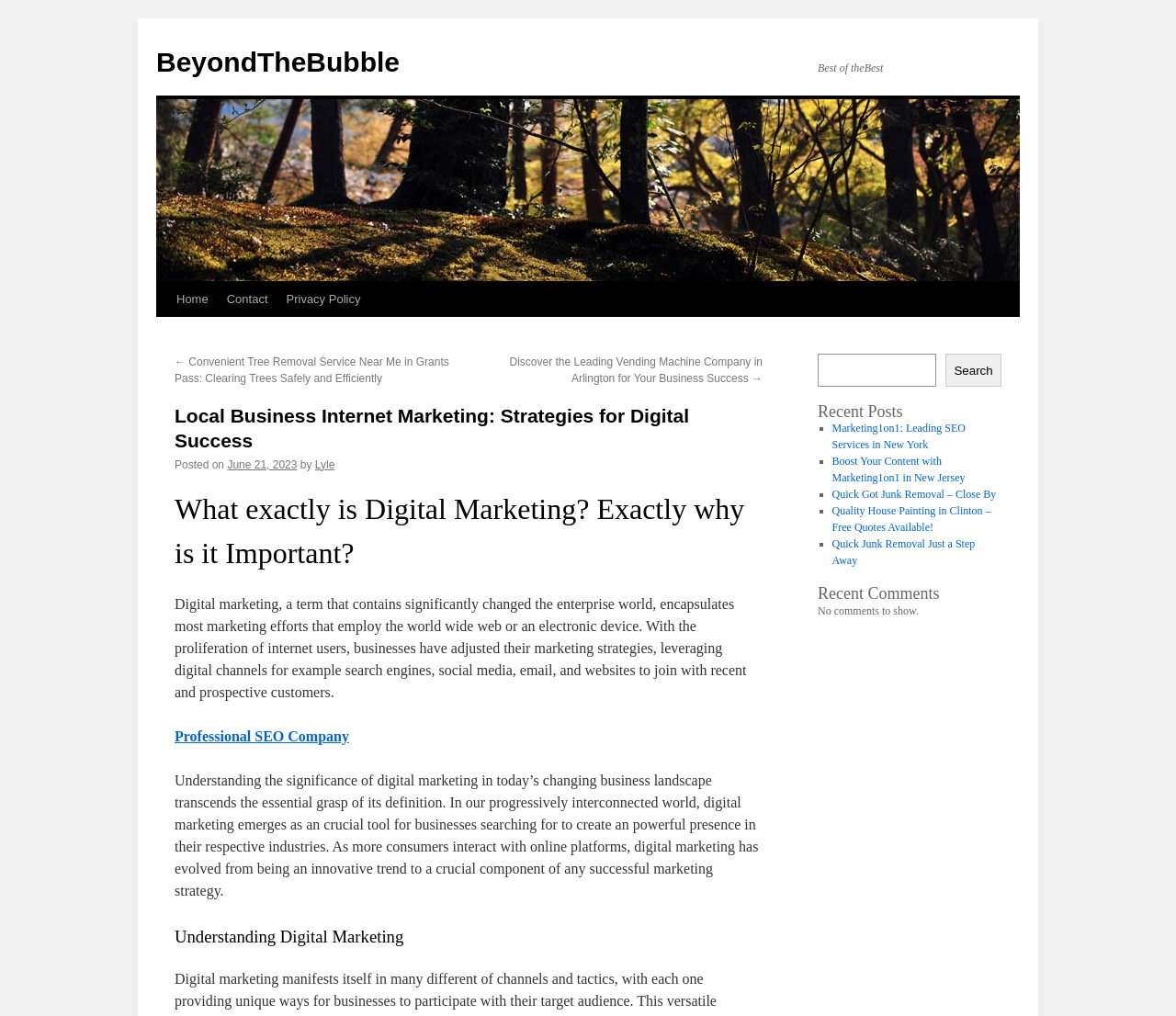Explain the contents of the webpage comprehensively.

The webpage is about Local Business Internet Marketing, specifically discussing strategies for digital success. At the top, there is a logo and a link to "BeyondTheBubble" on the left, and a text "Best of the Best" on the right. Below the logo, there is a navigation menu with links to "Home", "Contact", and "Privacy Policy". 

On the left side of the page, there is a main content section. It starts with a heading "Local Business Internet Marketing: Strategies for Digital Success" followed by a post date and author information. The main content is divided into sections, including "What exactly is Digital Marketing? Exactly why is it Important?" and "Understanding Digital Marketing". Each section has a heading and a paragraph of text that explains the topic.

On the right side of the page, there is a complementary section. At the top, there is a search bar with a search button. Below the search bar, there is a heading "Recent Posts" followed by a list of links to recent posts, each marked with a bullet point. Further down, there is a heading "Recent Comments" with a message indicating that there are no comments to show.

There are also two links to previous and next posts at the top of the main content section, and a link to "Professional SEO Company" within the main content.